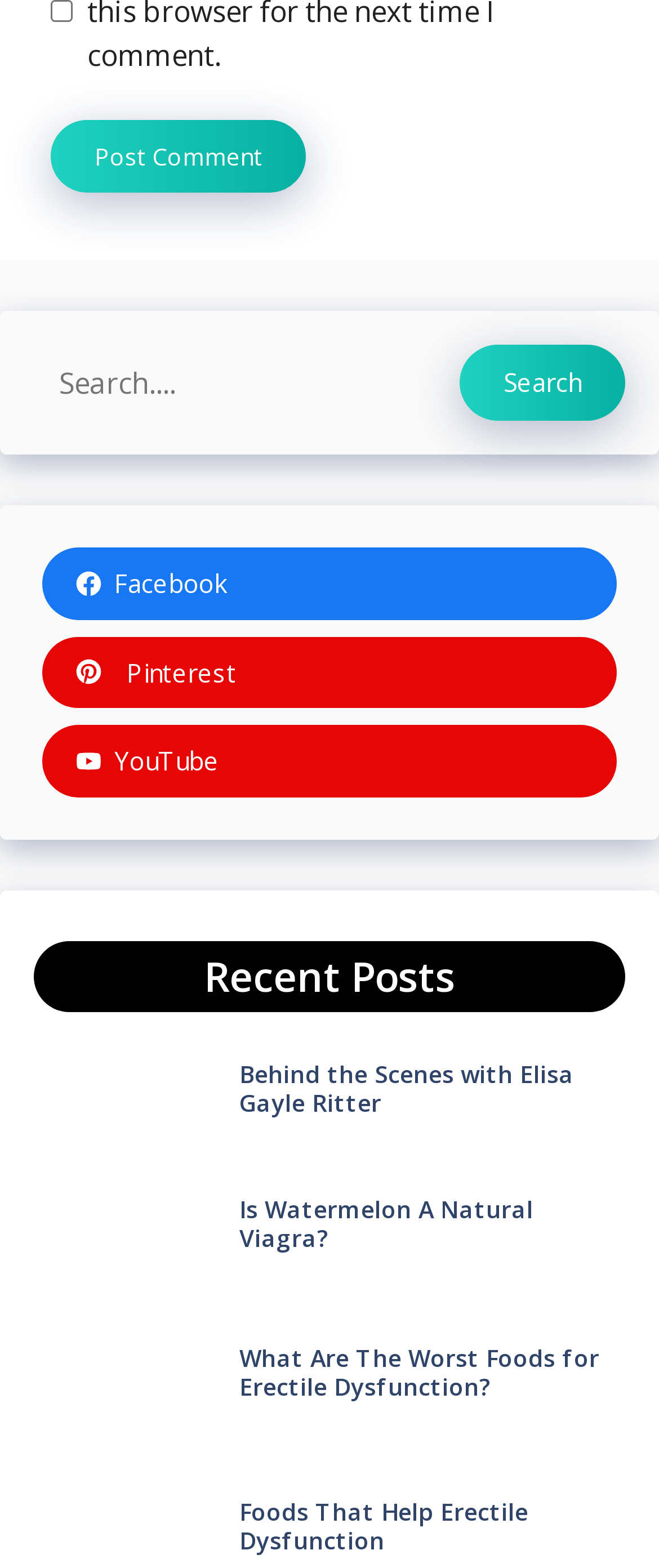Please indicate the bounding box coordinates for the clickable area to complete the following task: "Visit Facebook". The coordinates should be specified as four float numbers between 0 and 1, i.e., [left, top, right, bottom].

[0.064, 0.349, 0.936, 0.395]